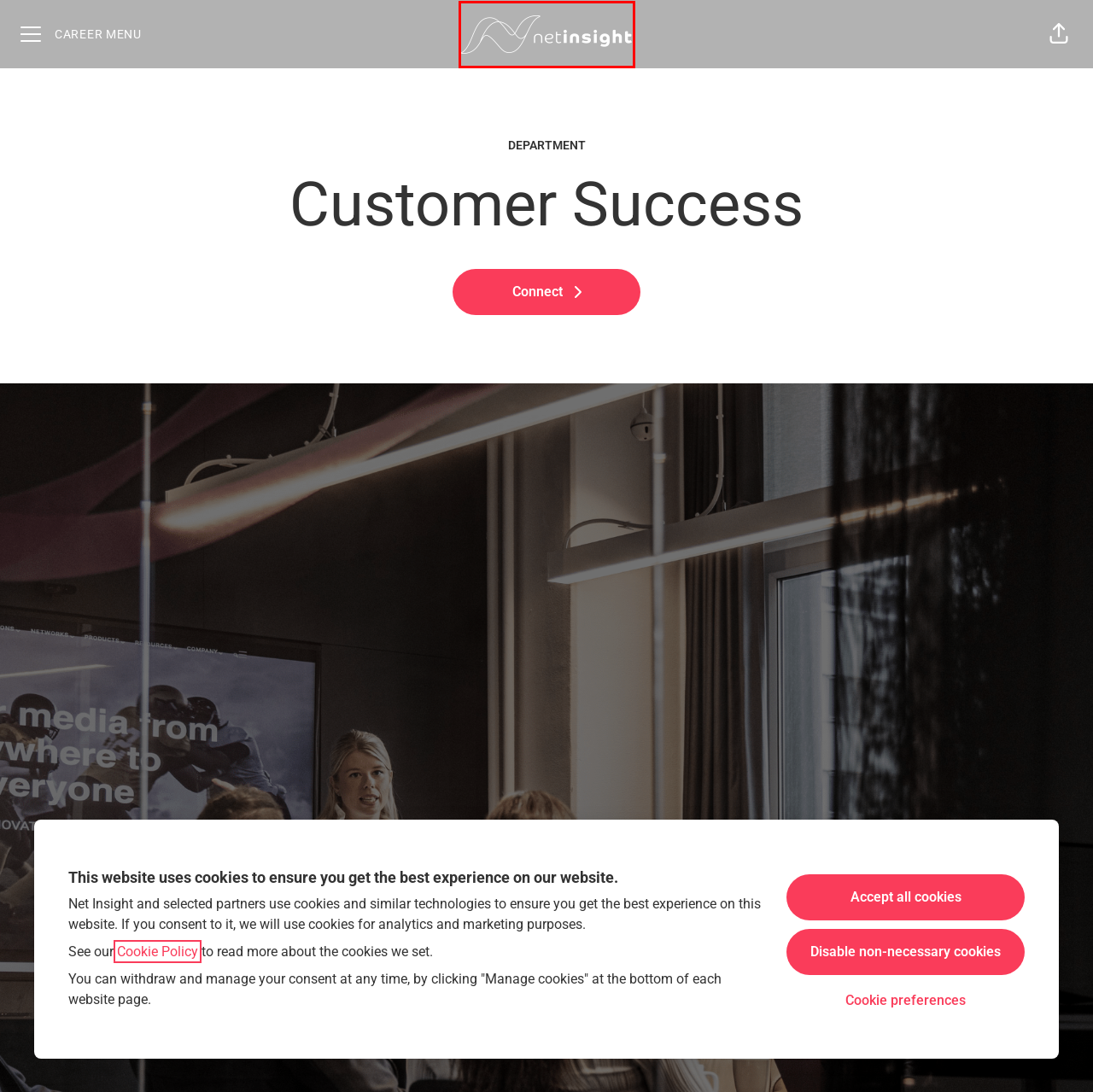You have a screenshot of a webpage with a red bounding box around an element. Identify the webpage description that best fits the new page that appears after clicking the selected element in the red bounding box. Here are the candidates:
A. Camarillo, CA - Net Insight
B. Locations - Net Insight
C. Departments - Net Insight
D. Teamtailor
E. Supply - Net Insight
F. Product Management - Net Insight
G. Welcome to Net Insight - Net Insight
H. Cookie Policy - Net Insight

G